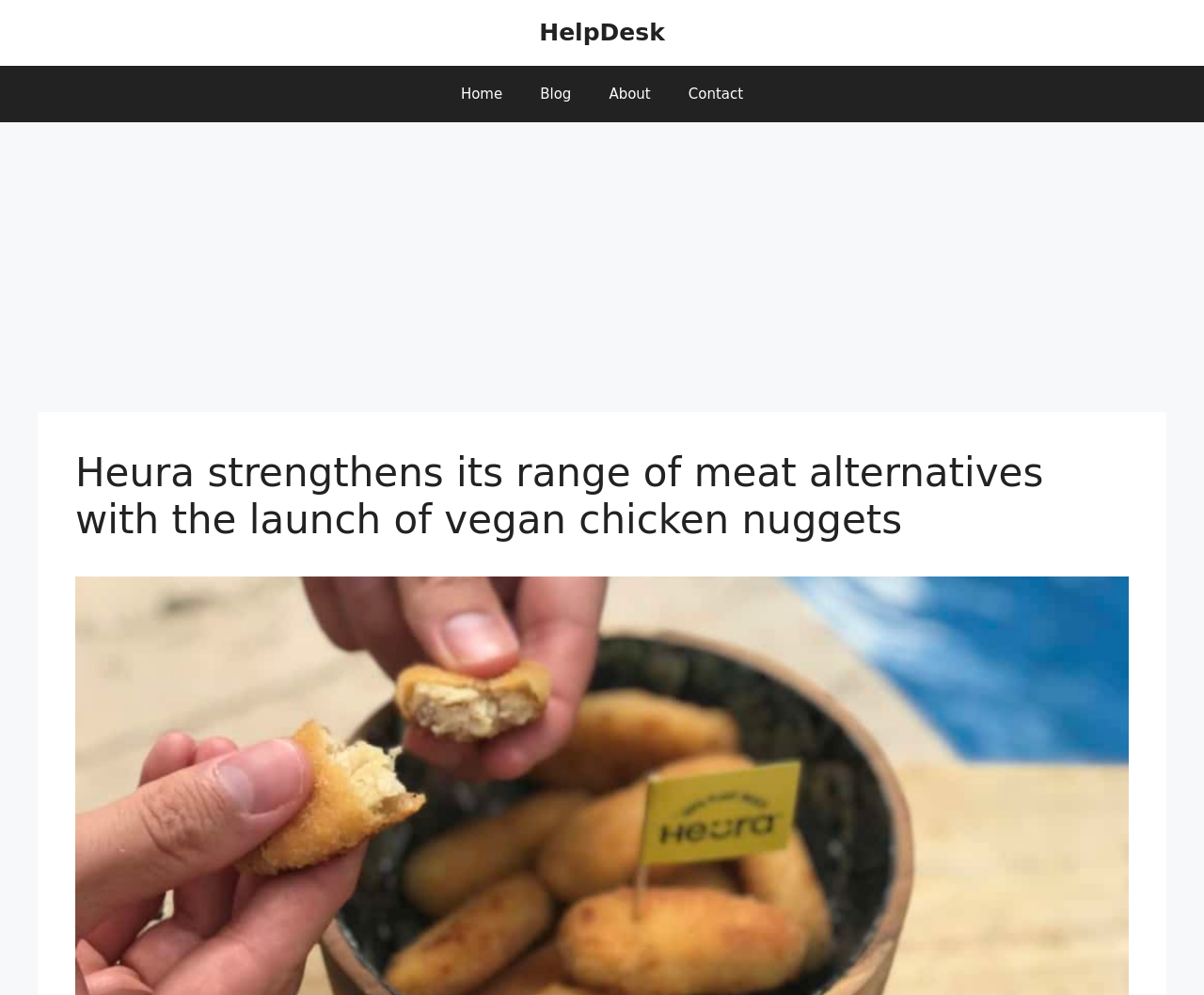Given the element description, predict the bounding box coordinates in the format (top-left x, top-left y, bottom-right x, bottom-right y). Make sure all values are between 0 and 1. Here is the element description: Contact

[0.556, 0.066, 0.633, 0.123]